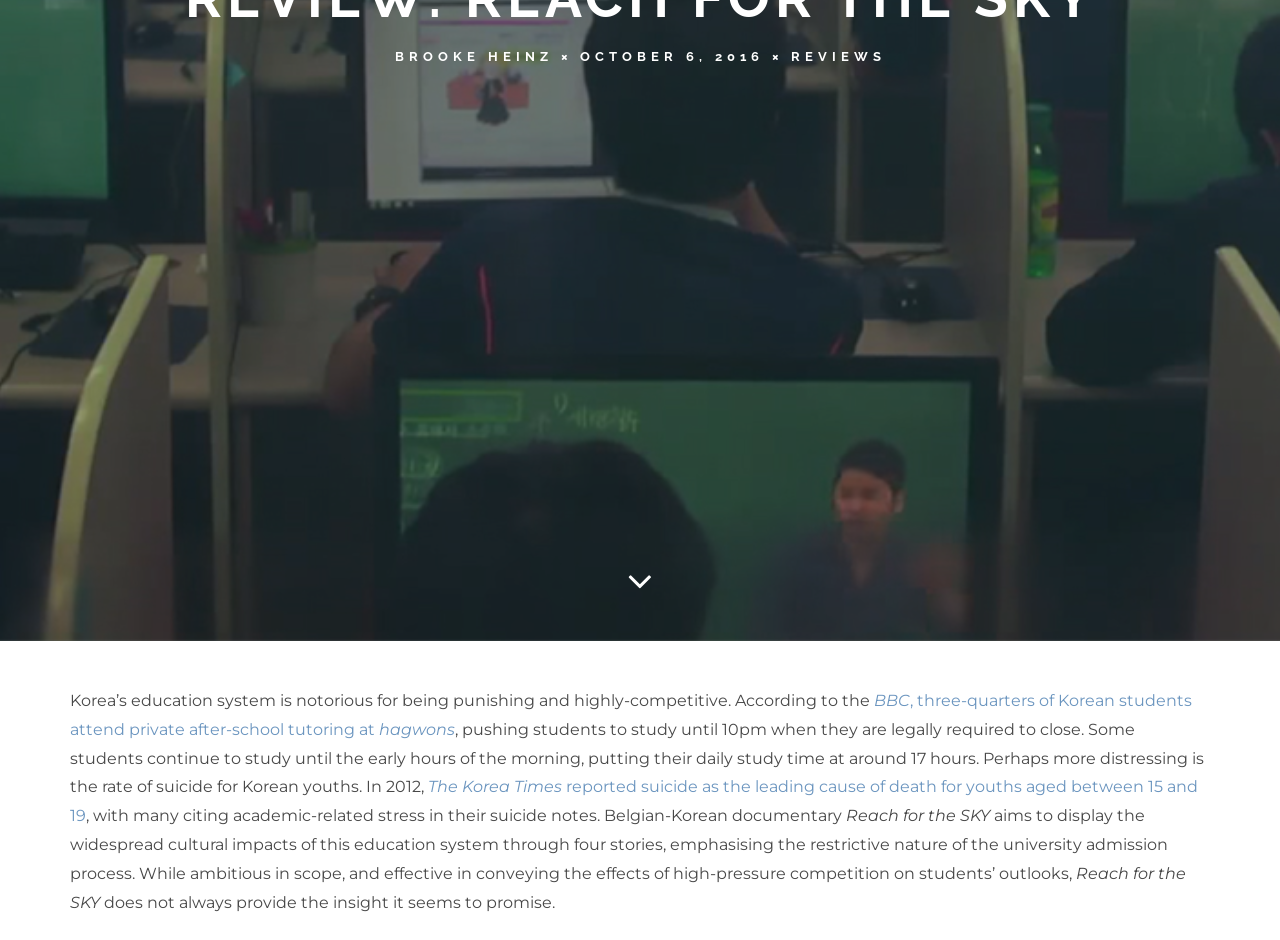Give the bounding box coordinates for this UI element: "Reviews". The coordinates should be four float numbers between 0 and 1, arranged as [left, top, right, bottom].

[0.618, 0.052, 0.692, 0.068]